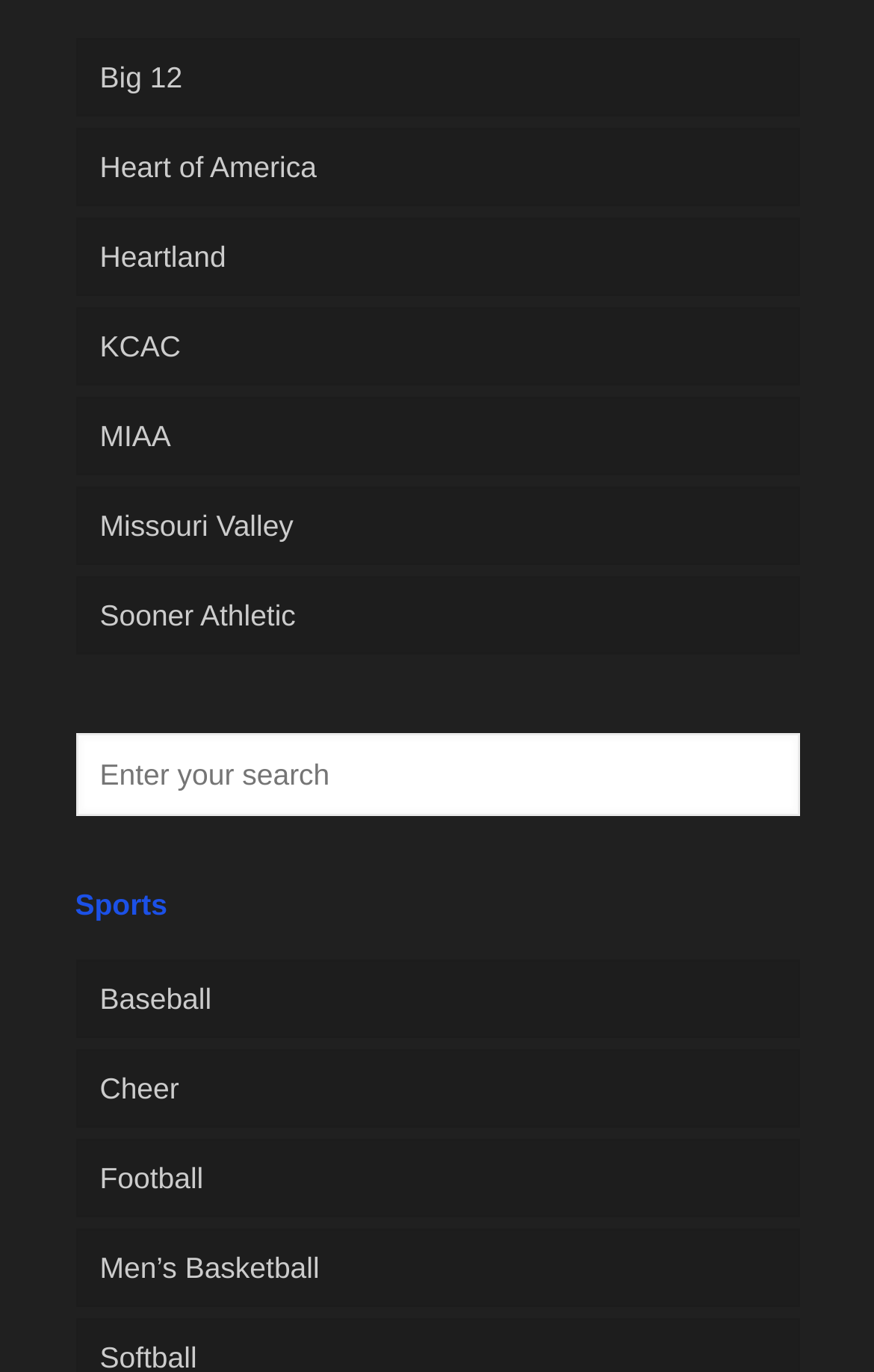Identify the bounding box coordinates of the region I need to click to complete this instruction: "Open Facebook".

None